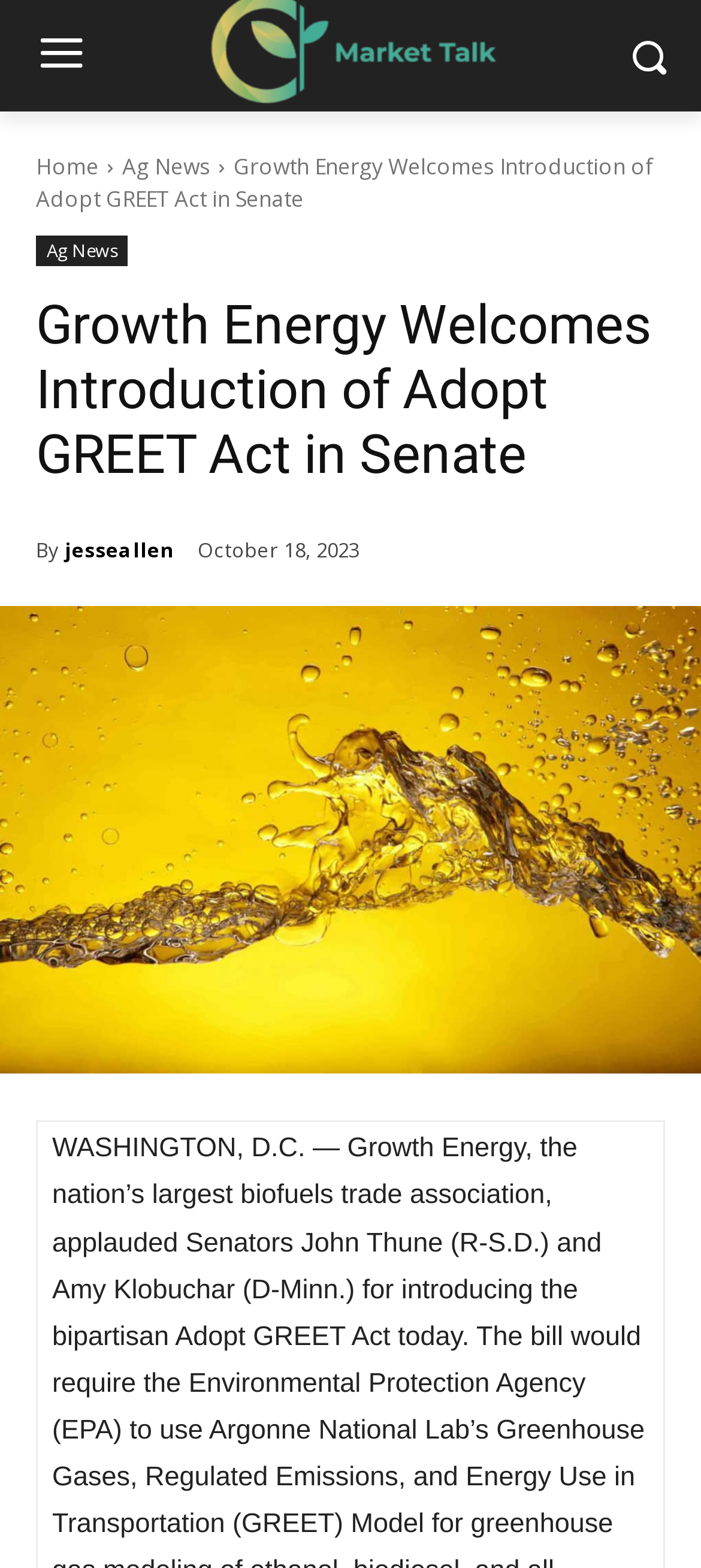Construct a comprehensive caption that outlines the webpage's structure and content.

The webpage appears to be an article page from a news or blog website. At the top, there is a large image that spans almost the entire width of the page, taking up about 6% of the page's height. Below the image, there are three links: "Home" and two instances of "Ag News", which are positioned side by side, with "Home" on the left and the first "Ag News" on the right. 

The main title of the article, "Growth Energy Welcomes Introduction of Adopt GREET Act in Senate", is displayed prominently in a large font, taking up about 14% of the page's height. This title is positioned below the links and spans almost the entire width of the page. 

Below the title, there is a smaller heading with the same text, which takes up about 12% of the page's height. Following this heading, there is a line of text that reads "By jesseallen", where "jesseallen" is a link. To the right of this text, there is a timestamp that reads "October 18, 2023". 

The main content of the article is presented in a large block of text that takes up about 30% of the page's height and spans the entire width of the page. There are no other UI elements or images within the main content area.